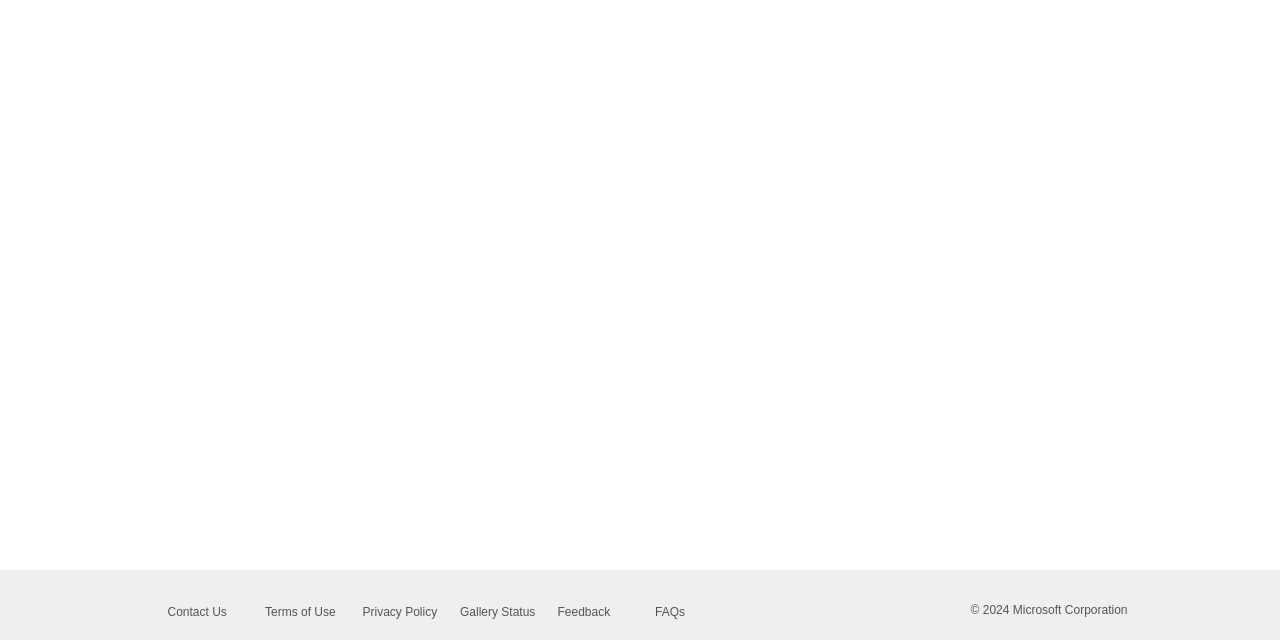Mark the bounding box of the element that matches the following description: "FAQs".

[0.512, 0.945, 0.535, 0.967]